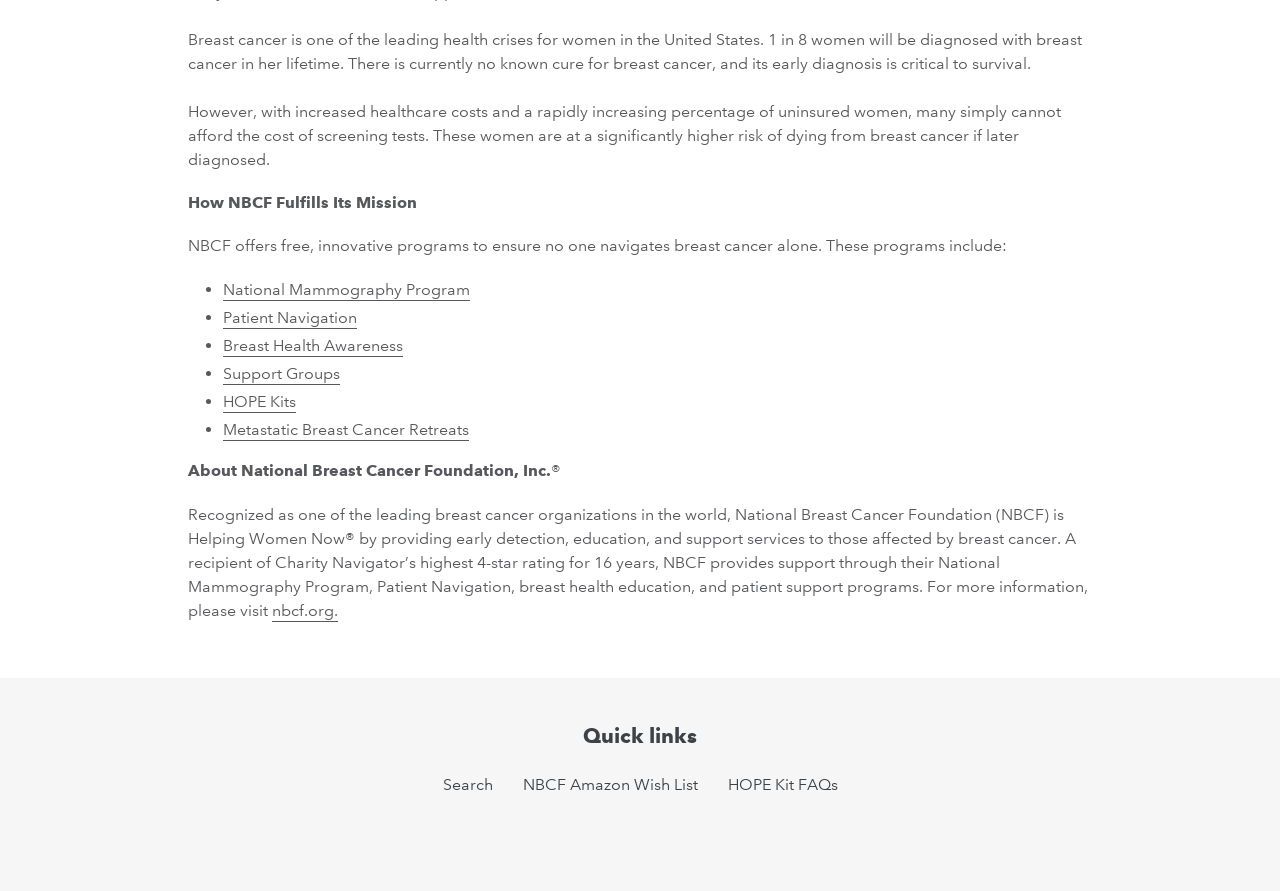Find the UI element described as: "HOPE Kit FAQs" and predict its bounding box coordinates. Ensure the coordinates are four float numbers between 0 and 1, [left, top, right, bottom].

[0.568, 0.87, 0.654, 0.891]